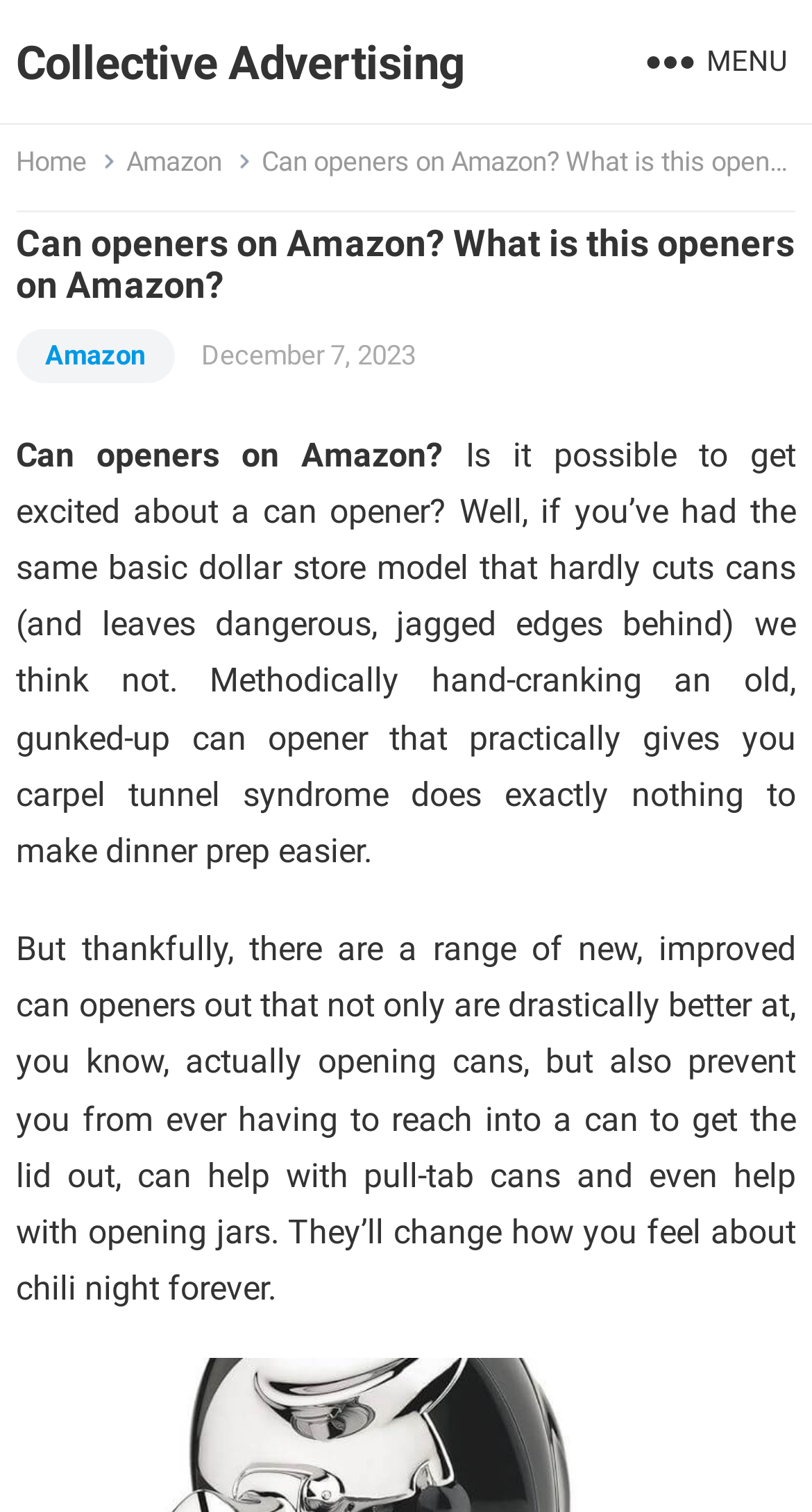Refer to the screenshot and give an in-depth answer to this question: What is the topic of this webpage?

Based on the heading and the content of the webpage, it is clear that the topic of this webpage is can openers available on Amazon.